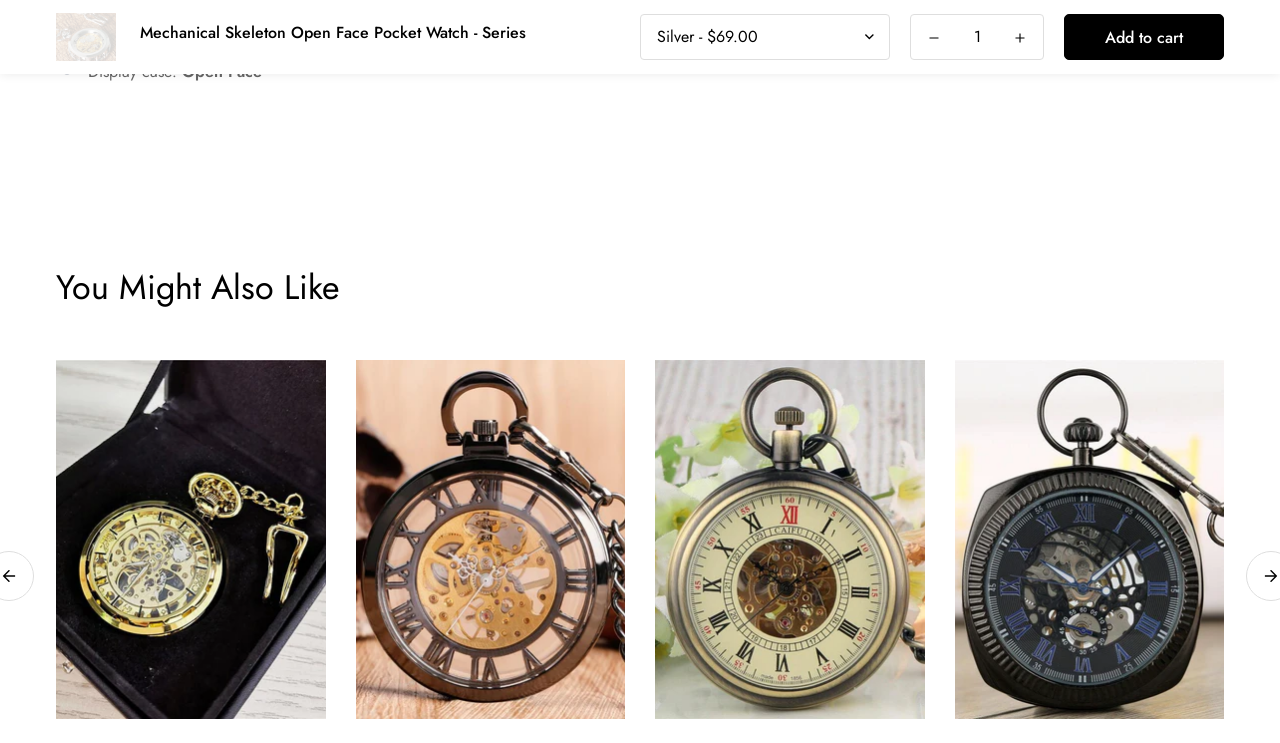Extract the bounding box coordinates for the described element: "Add to wishlist". The coordinates should be represented as four float numbers between 0 and 1: [left, top, right, bottom].

[0.957, 0.511, 0.99, 0.568]